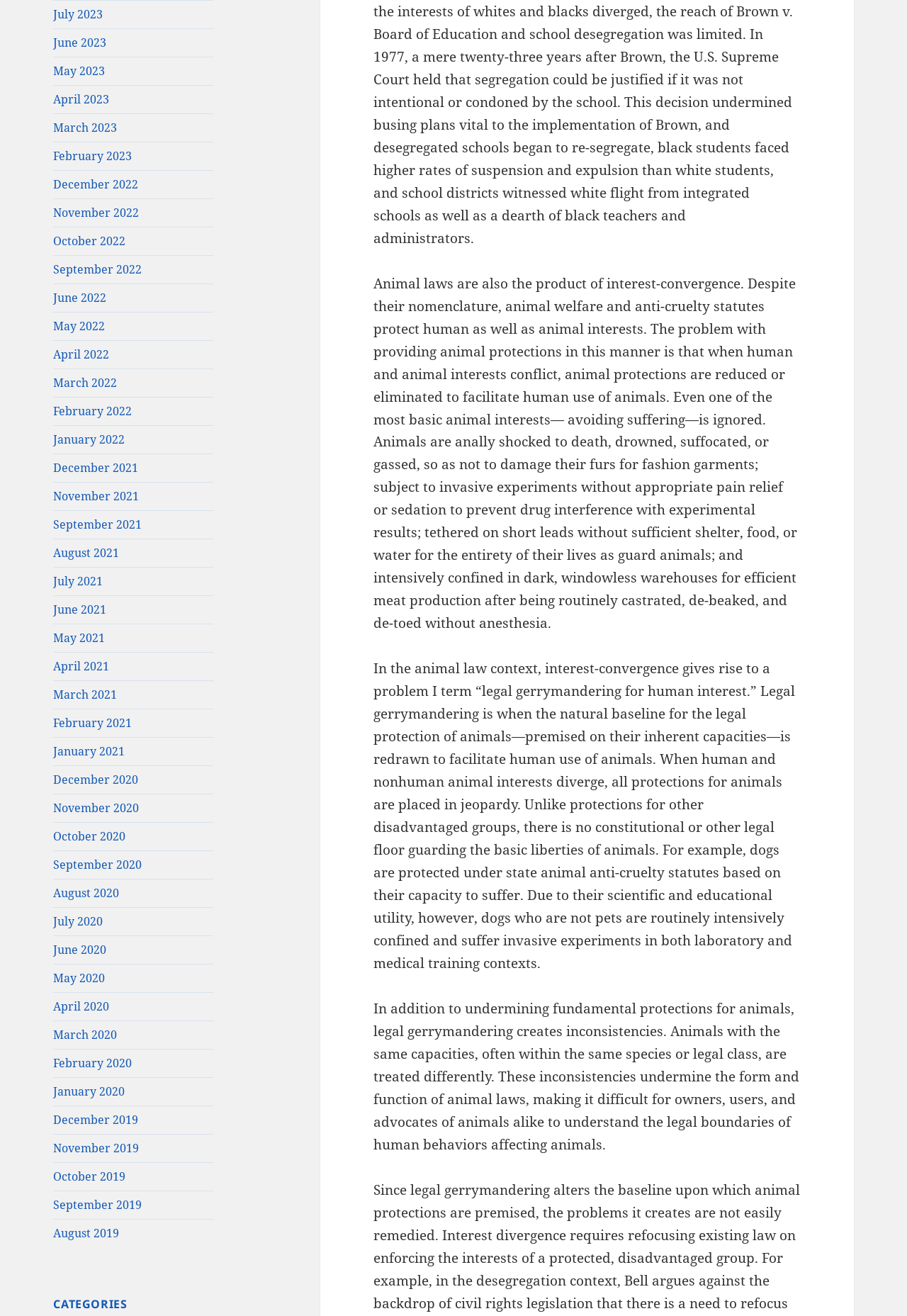Could you provide the bounding box coordinates for the portion of the screen to click to complete this instruction: "Click on CATEGORIES"?

[0.059, 0.984, 0.235, 0.997]